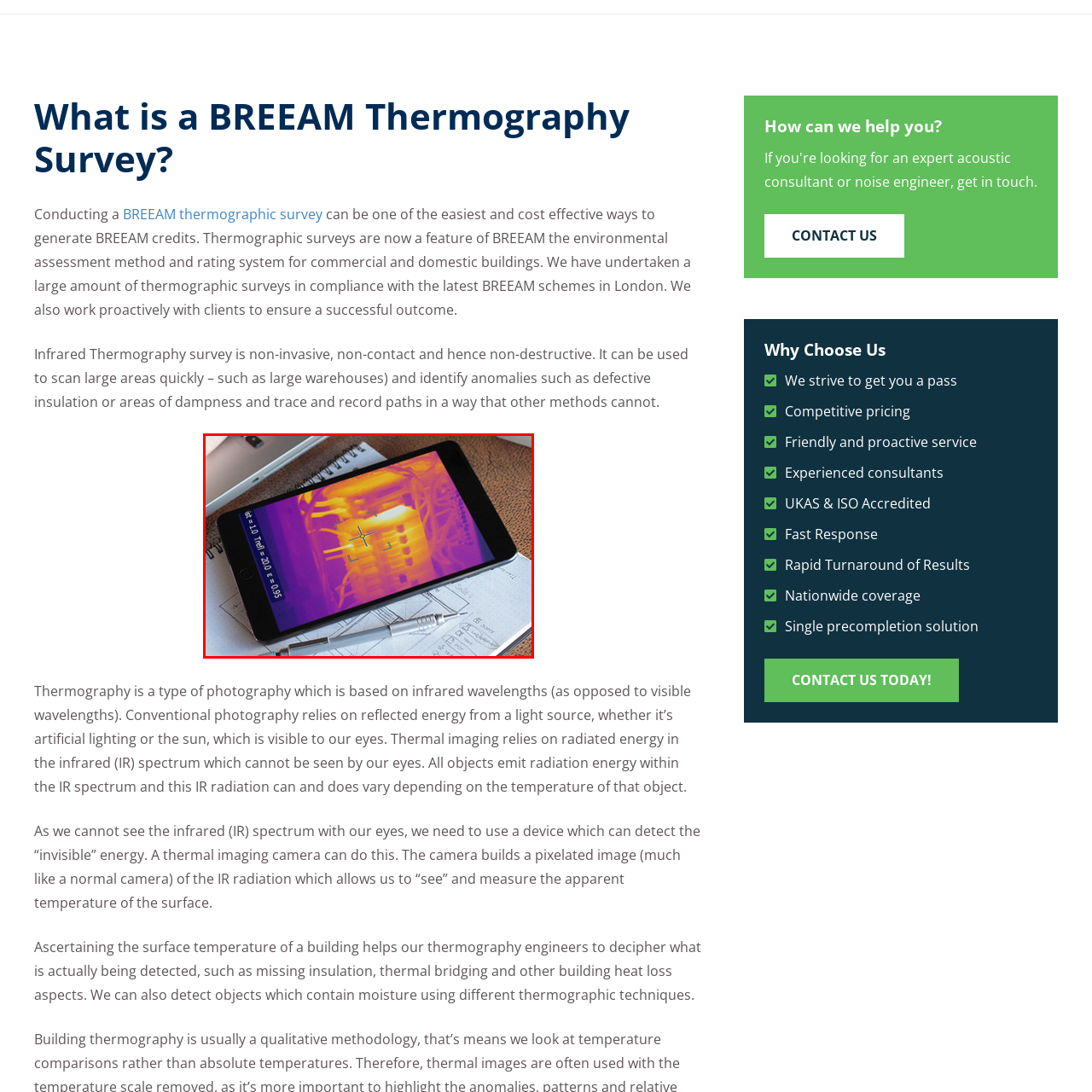Detail the scene within the red-bordered box in the image, including all relevant features and actions.

The image depicts a thermal imaging report displayed on a tablet, illustrating a colorful thermographic view of electrical components or wiring. The vibrant colors, varying from yellow to purple, represent different temperature gradients, highlighting areas of potential thermal anomalies. This visual aids professionals in identifying issues such as defective insulation or heat loss areas. Surrounding the tablet are materials that suggest a context of analysis and observation, including a notebook with diagrams and a mechanical pencil, reinforcing the notion of a detailed inspection process. This image is pertinent to discussions about BREEAM thermography surveys, showcasing the technology's role in non-invasive and efficient assessments for buildings.